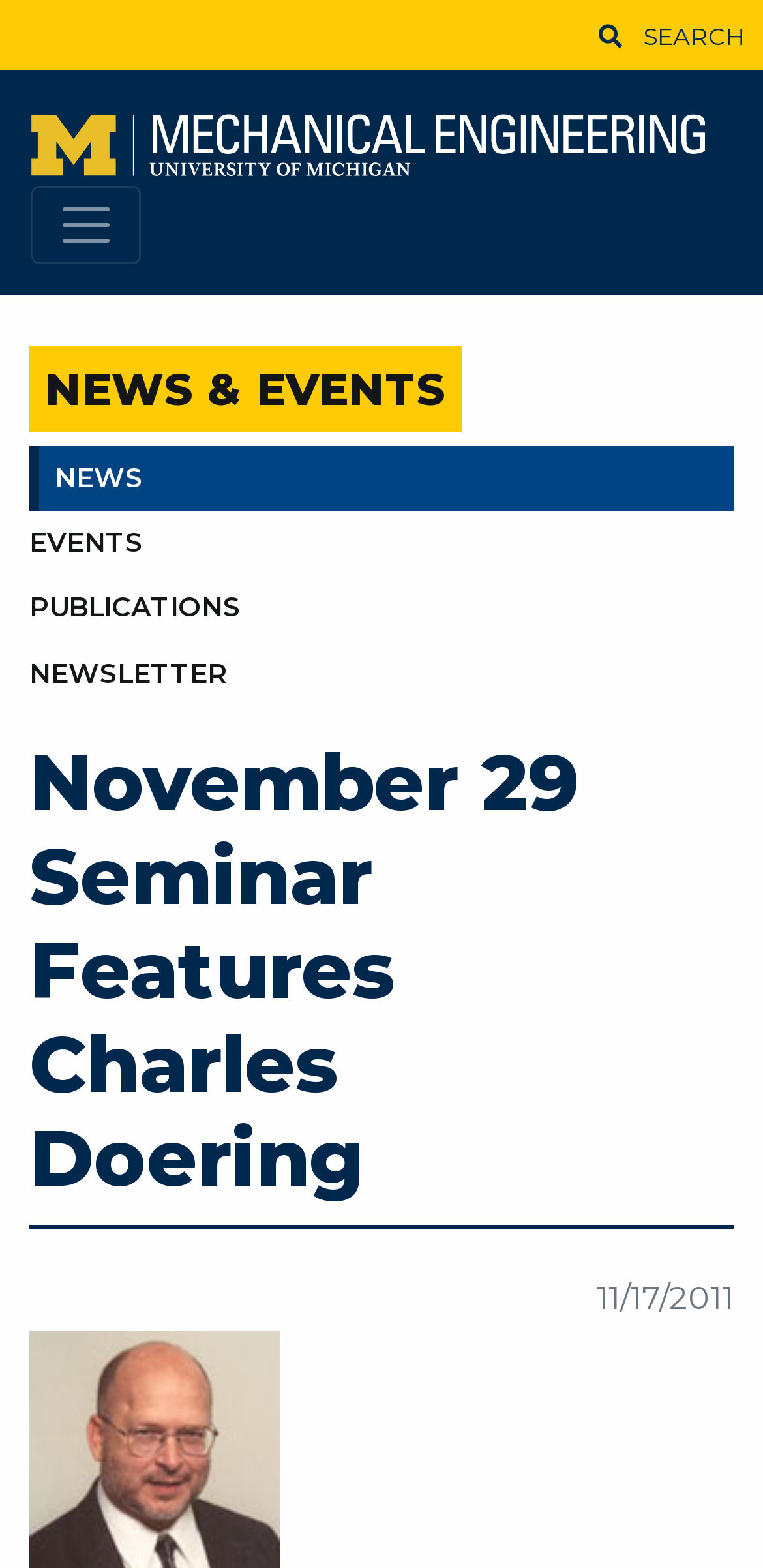Reply to the question below using a single word or brief phrase:
What type of image is displayed?

Logo